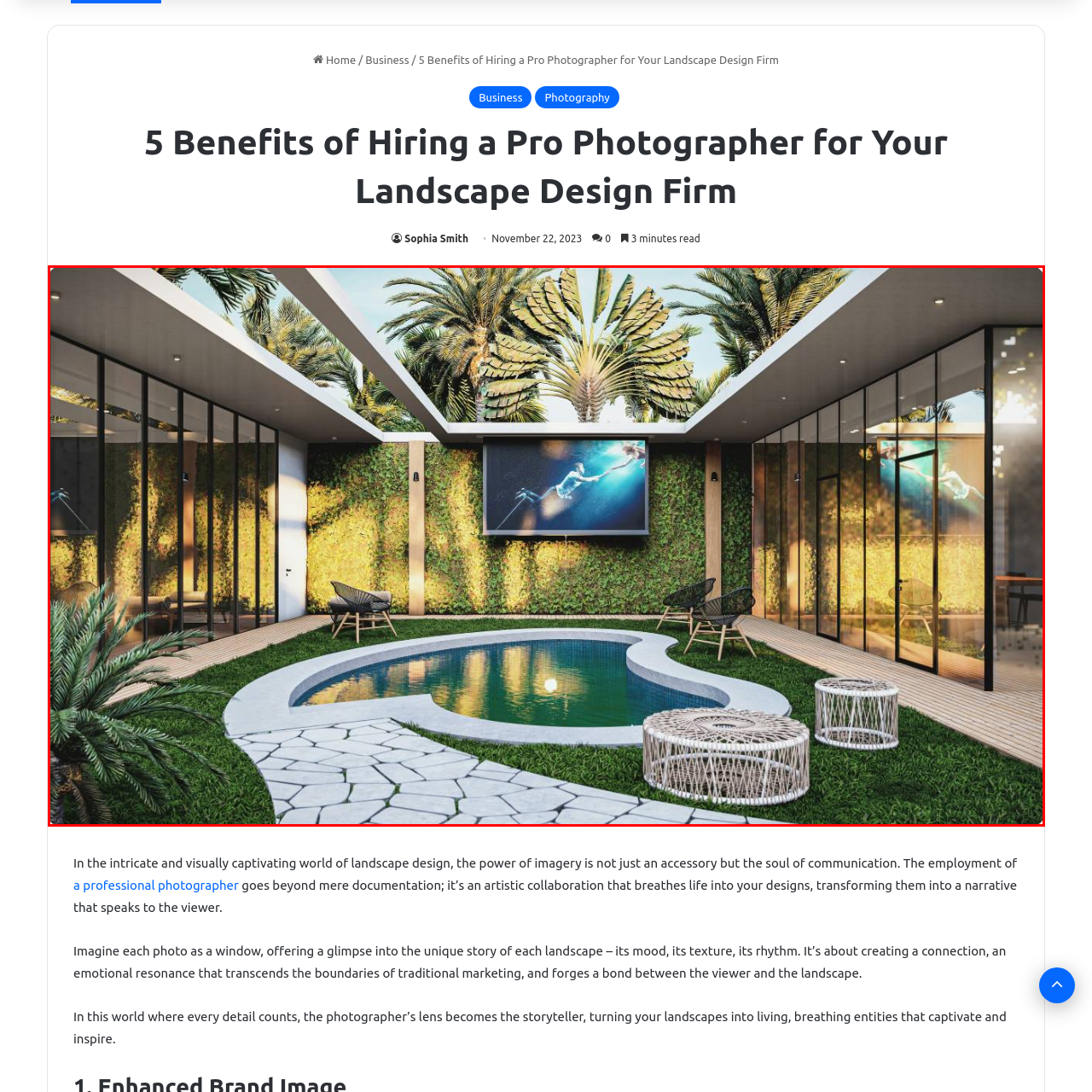Focus on the highlighted area in red, What type of chairs flank the pool? Answer using a single word or phrase.

Wicker chairs